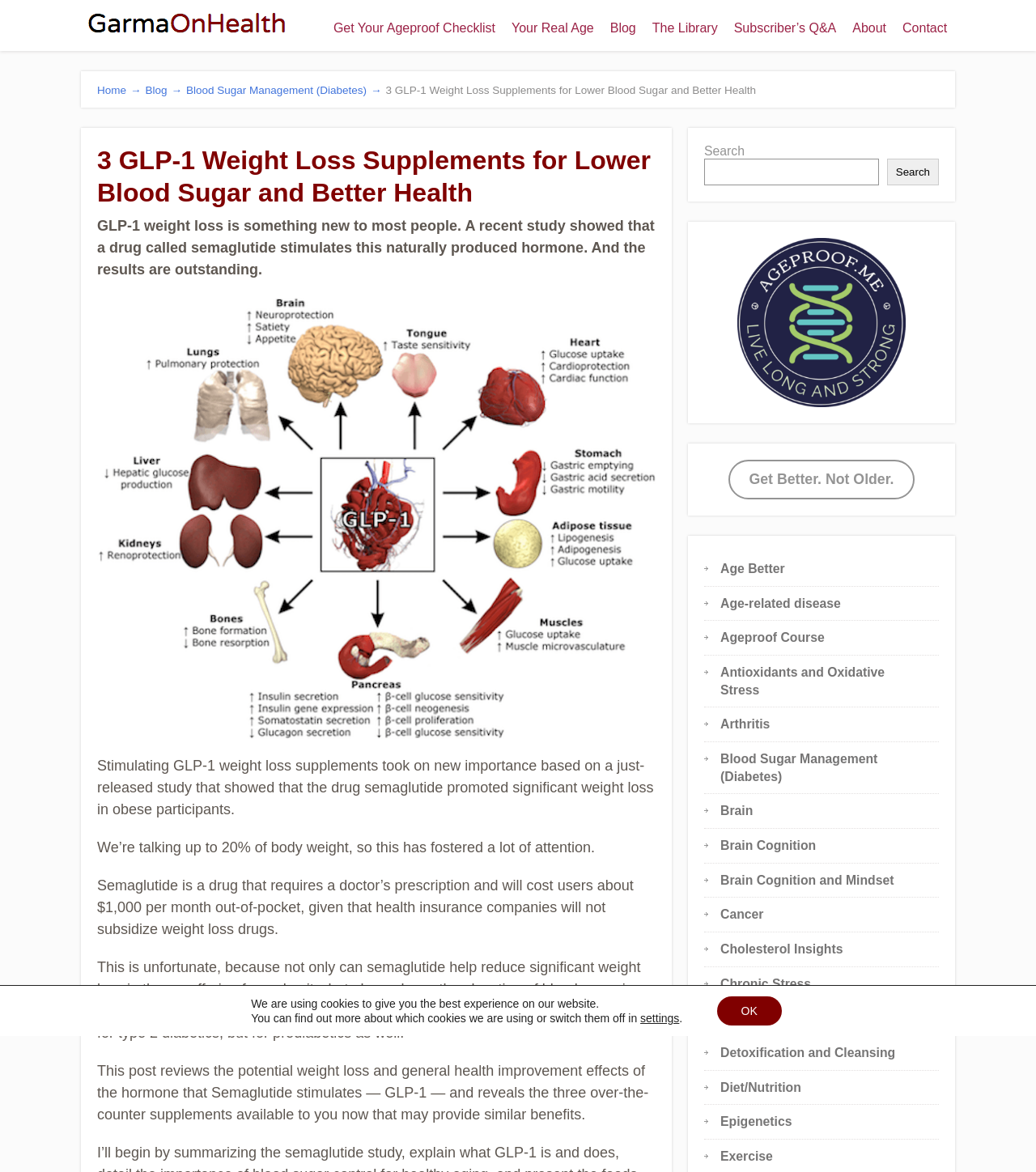Determine the bounding box coordinates of the section to be clicked to follow the instruction: "Click on the 'Contact' link". The coordinates should be given as four float numbers between 0 and 1, formatted as [left, top, right, bottom].

[0.863, 0.011, 0.922, 0.037]